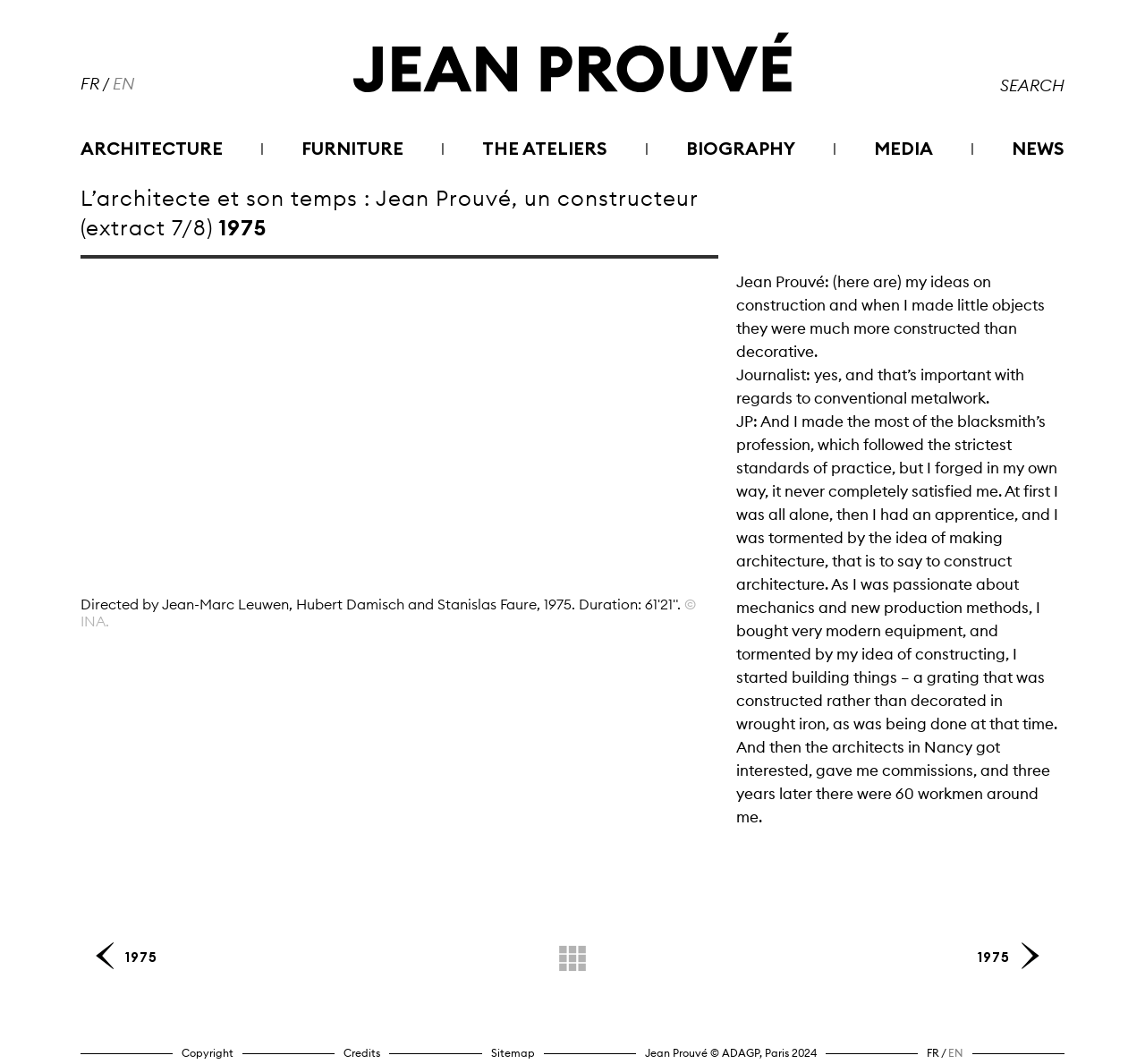Please find the main title text of this webpage.

L’architecte et son temps : Jean Prouvé, un constructeur (extract 7/8) 1975